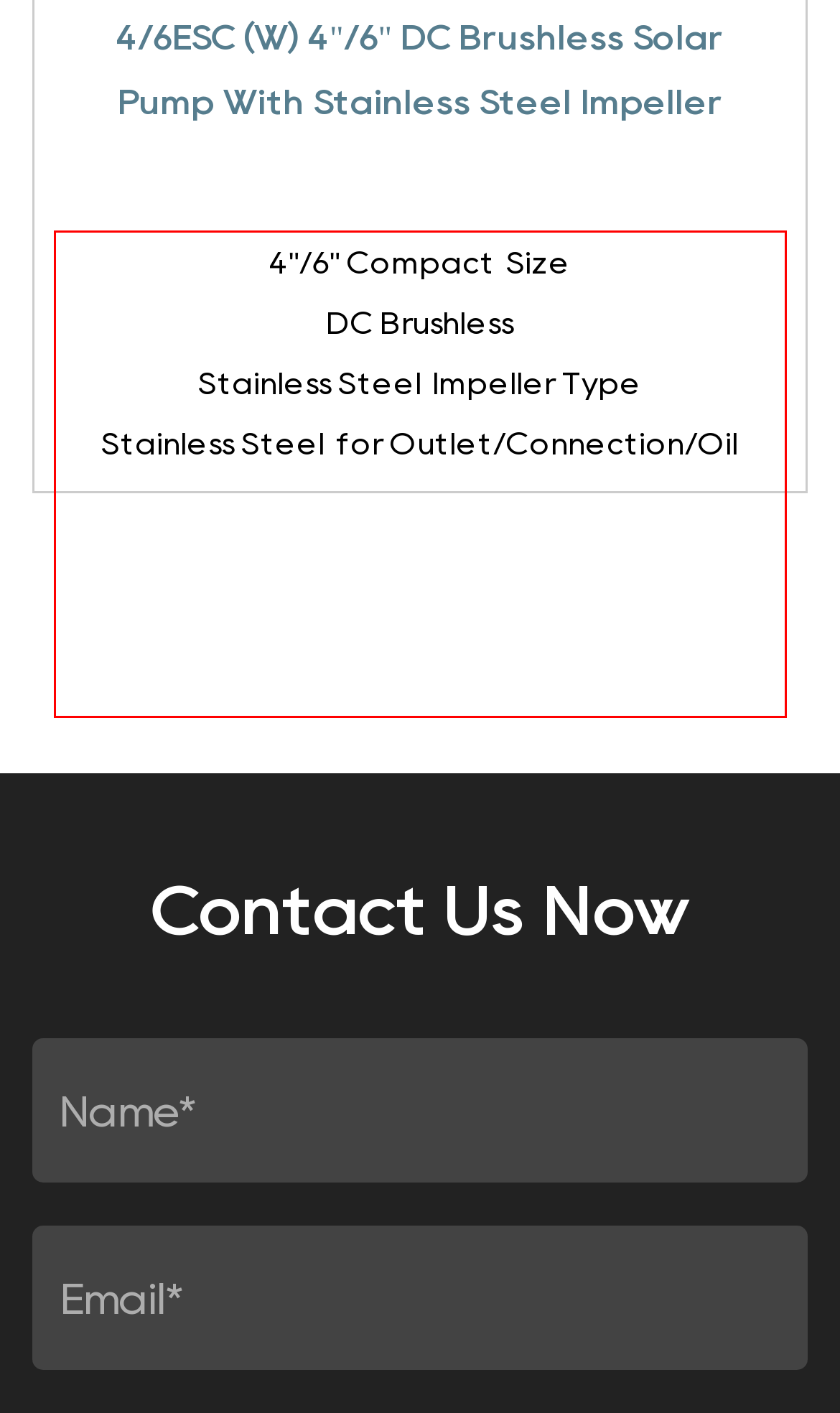Look at the webpage screenshot and recognize the text inside the red bounding box.

4"/6" Compact Size DC Brushless Stainless Steel Impeller Type Stainless Steel for Outlet/Connection/Oil Cylinder NSK Bearing MPPT Function Water Filled